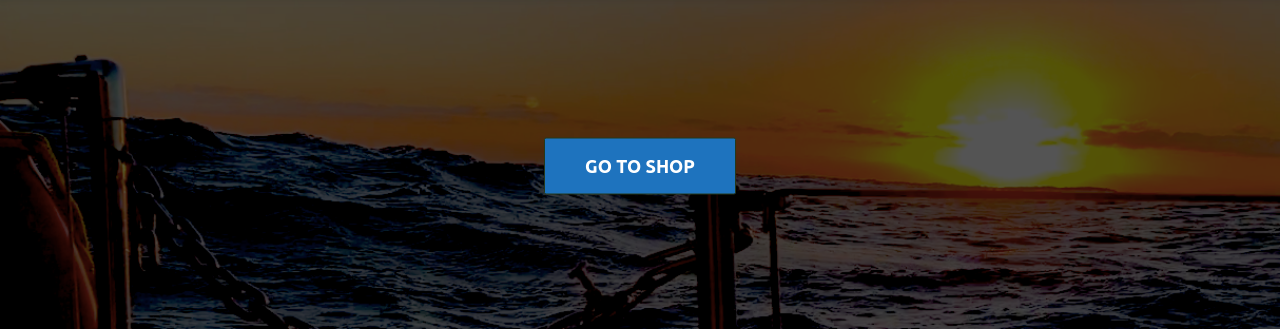Give a concise answer using only one word or phrase for this question:
What is partially visible in the foreground?

a boat's railing and chain